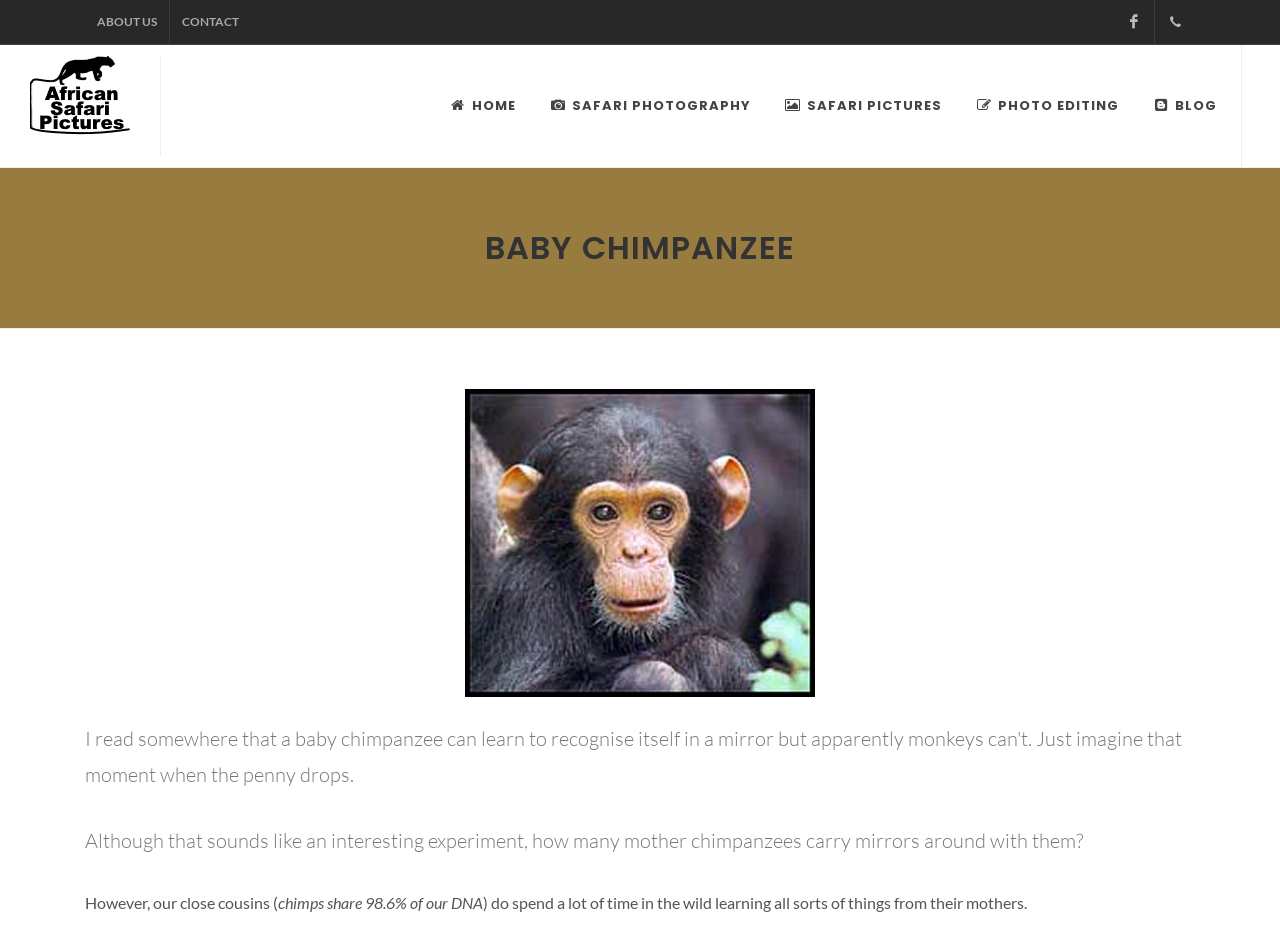Create an in-depth description of the webpage, covering main sections.

This webpage is about baby chimpanzees, featuring a prominent image of a cute baby chimpanzee in the middle of the page. At the top, there are several links, including "ABOUT US", "CONTACT", and social media links, aligned horizontally across the page. On the top-left corner, there is a logo of "African Safari Pictures" with an image. Below the logo, there is a navigation menu with links to "HOME", "SAFARI PHOTOGRAPHY", "SAFARI PICTURES", "PHOTO EDITING", and "BLOG", also aligned horizontally.

The main content of the page starts with a heading "BABY CHIMPANZEE" followed by the image of the baby chimpanzee. Below the image, there are three paragraphs of text. The first paragraph questions the idea of mother chimpanzees carrying mirrors, while the subsequent paragraphs discuss how chimpanzees learn from their mothers in the wild, sharing a significant percentage of human DNA.